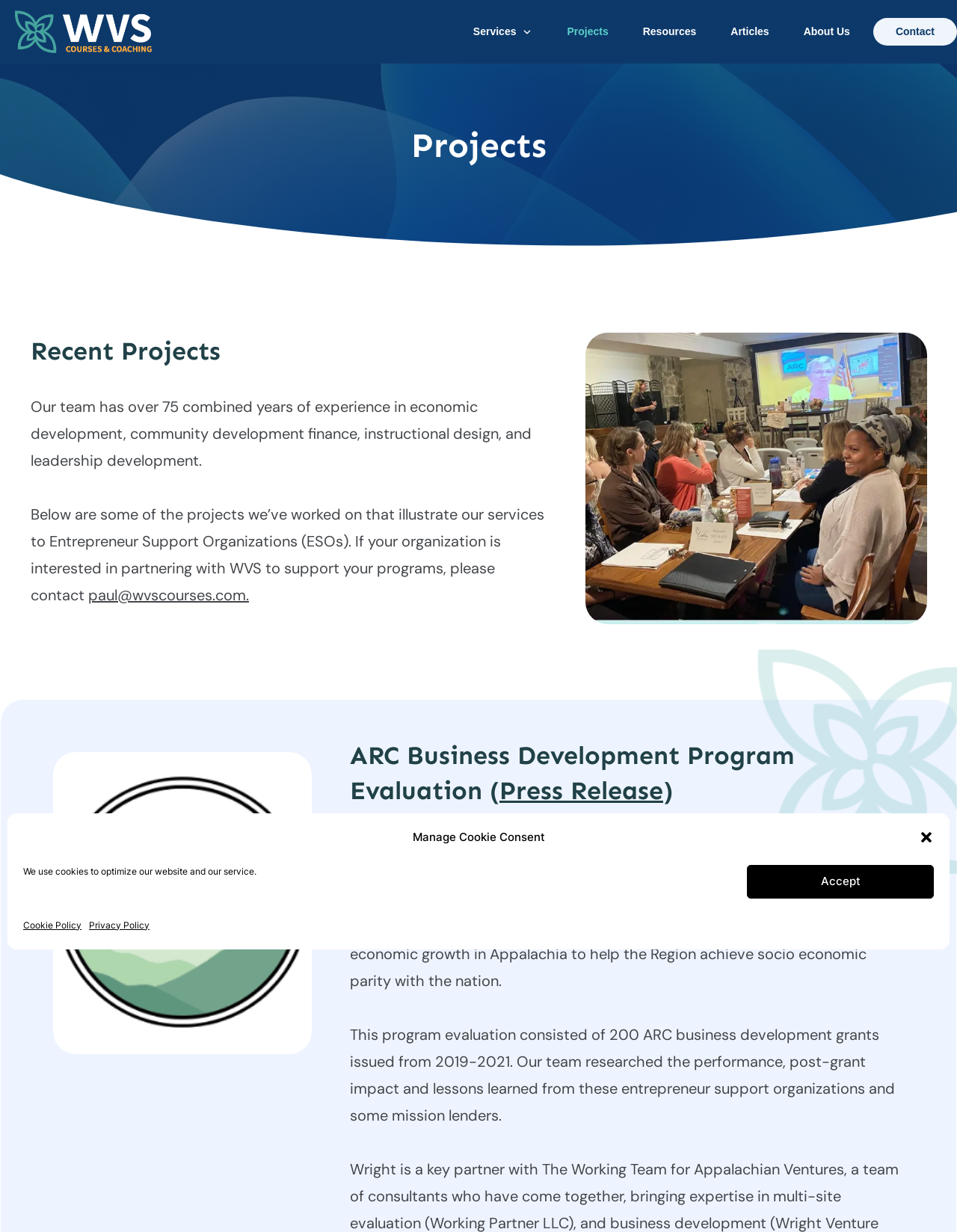Indicate the bounding box coordinates of the element that needs to be clicked to satisfy the following instruction: "Contact paul@wvscourses.com". The coordinates should be four float numbers between 0 and 1, i.e., [left, top, right, bottom].

[0.092, 0.475, 0.26, 0.491]